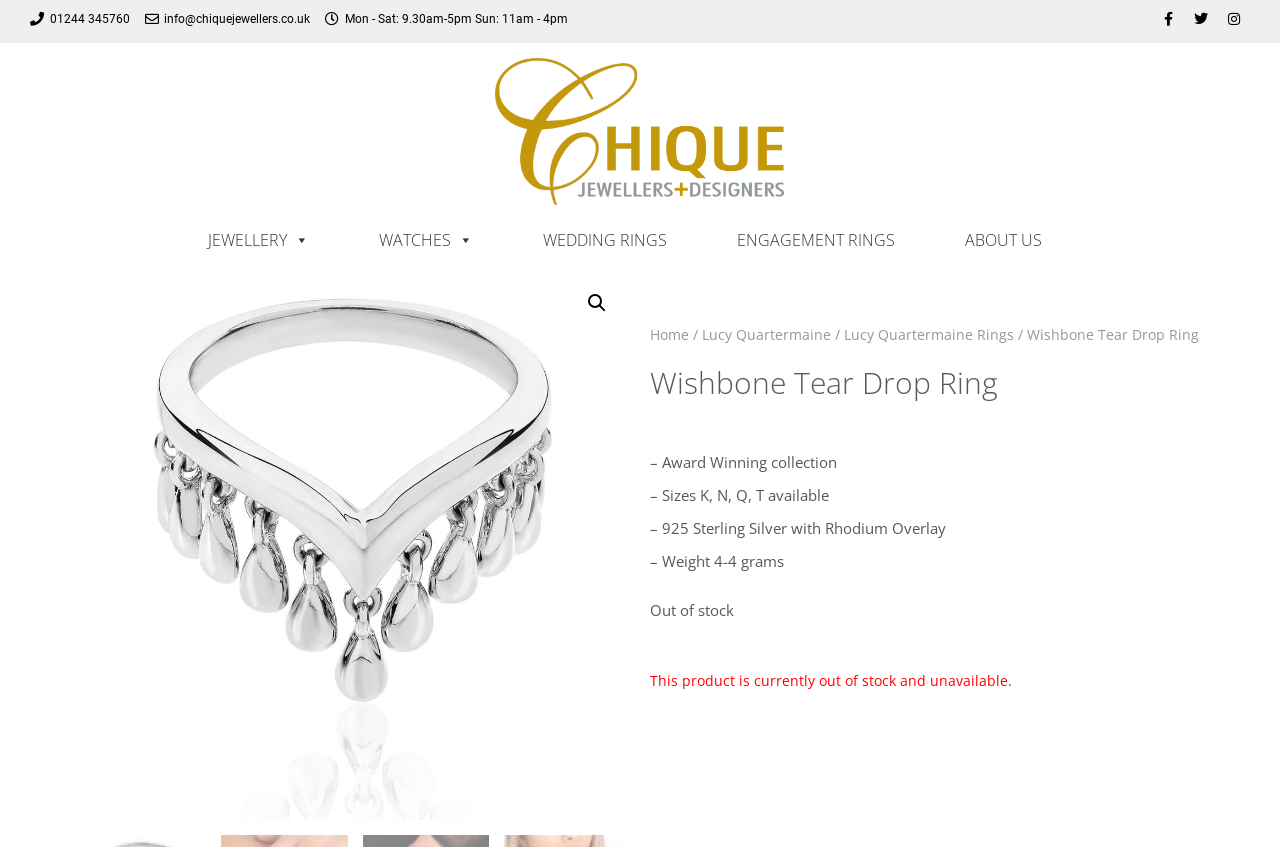What is the material of the Wishbone Tear Drop Ring?
Look at the image and respond with a one-word or short-phrase answer.

925 Sterling Silver with Rhodium Overlay